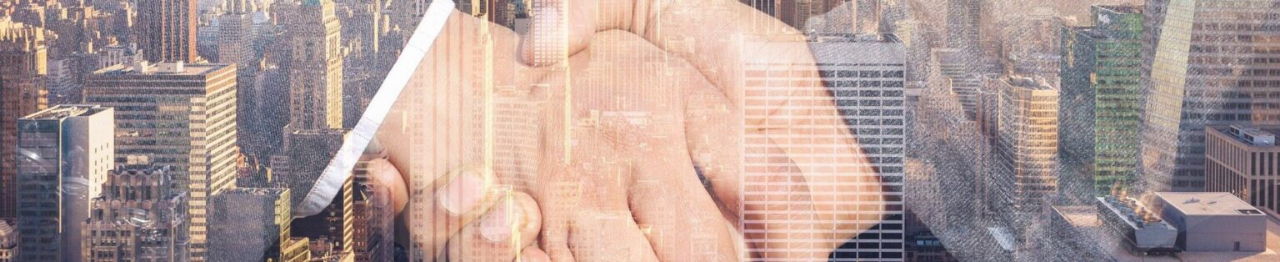Formulate a detailed description of the image content.

The image features a close-up of two hands engaging in a handshake, symbolizing partnership and collaboration in a professional setting. This gesture is set against an abstract overlay of a bustling cityscape filled with skyscrapers, signifying the dynamic environment of business and finance. The visual elements suggest themes of growth, opportunity, and mutual agreement, tying into the overarching theme of the webpage, which focuses on tools and strategies that facilitate business development and success.